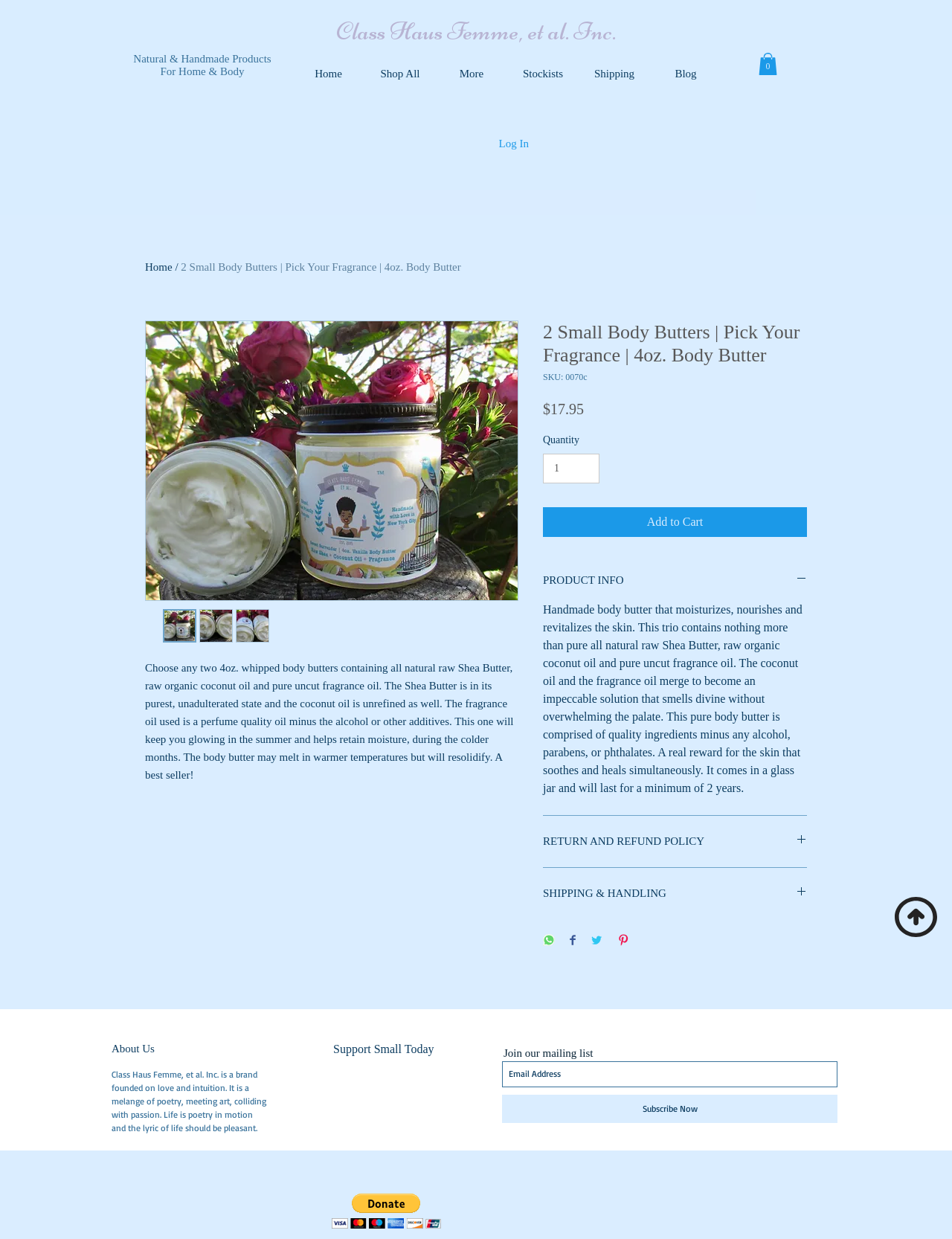Identify the bounding box coordinates of the HTML element based on this description: "RETURN AND REFUND POLICY".

[0.57, 0.673, 0.848, 0.686]